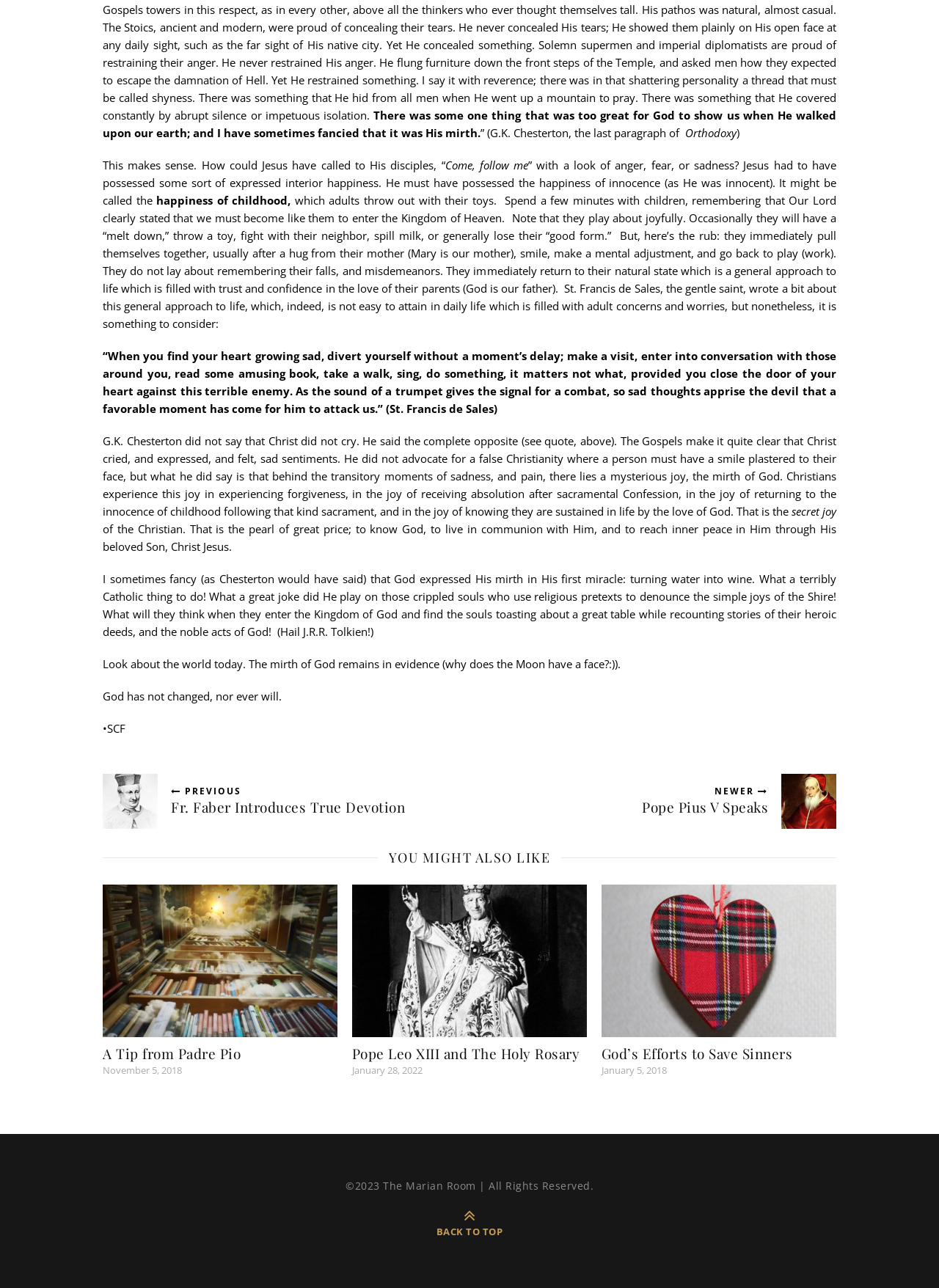Please identify the bounding box coordinates of the clickable area that will fulfill the following instruction: "Click the 'Pope Leo XIII and The Holy Rosary' link". The coordinates should be in the format of four float numbers between 0 and 1, i.e., [left, top, right, bottom].

[0.375, 0.81, 0.618, 0.825]